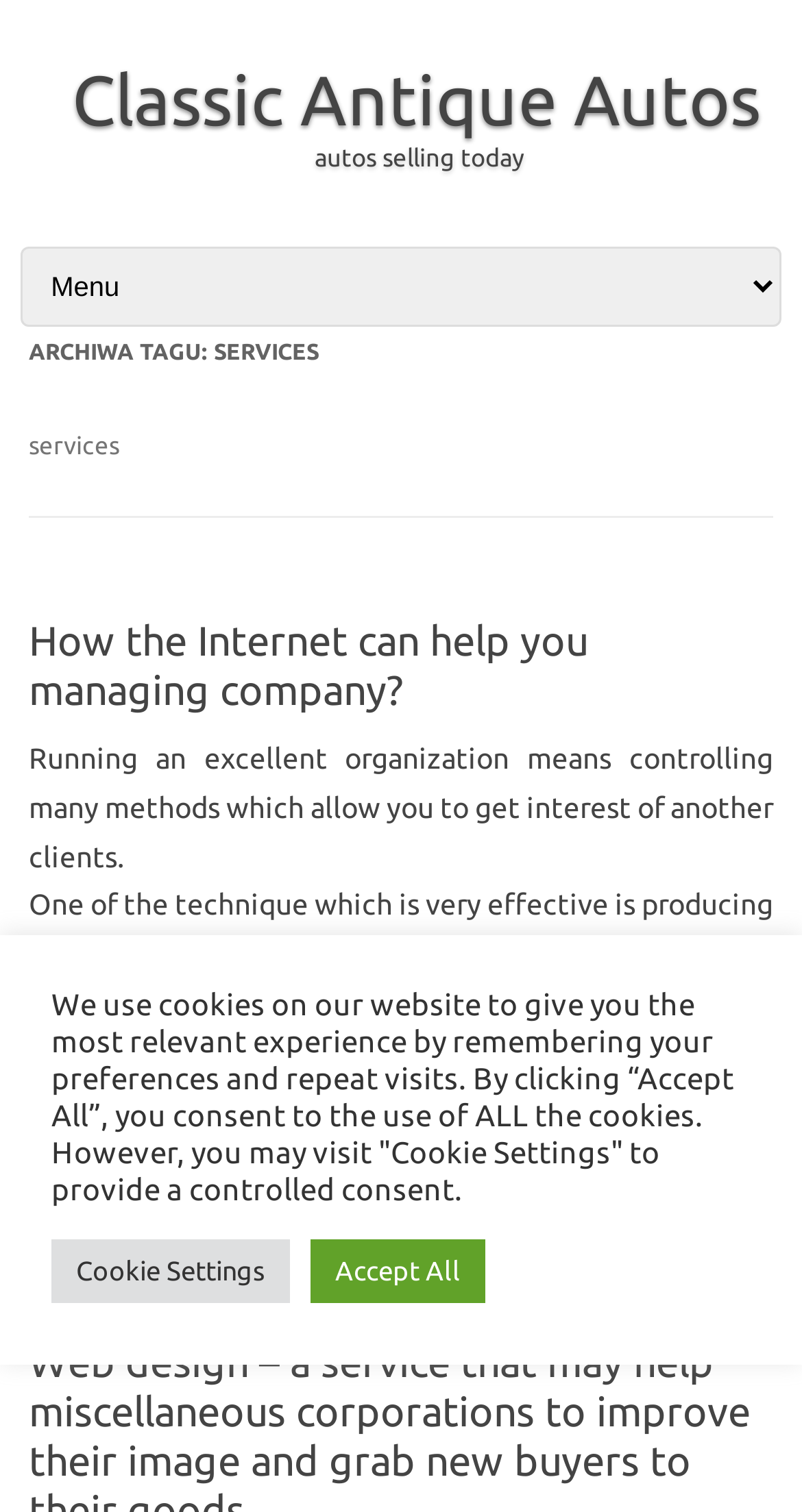From the element description company, predict the bounding box coordinates of the UI element. The coordinates must be specified in the format (top-left x, top-left y, bottom-right x, bottom-right y) and should be within the 0 to 1 range.

[0.787, 0.75, 0.933, 0.774]